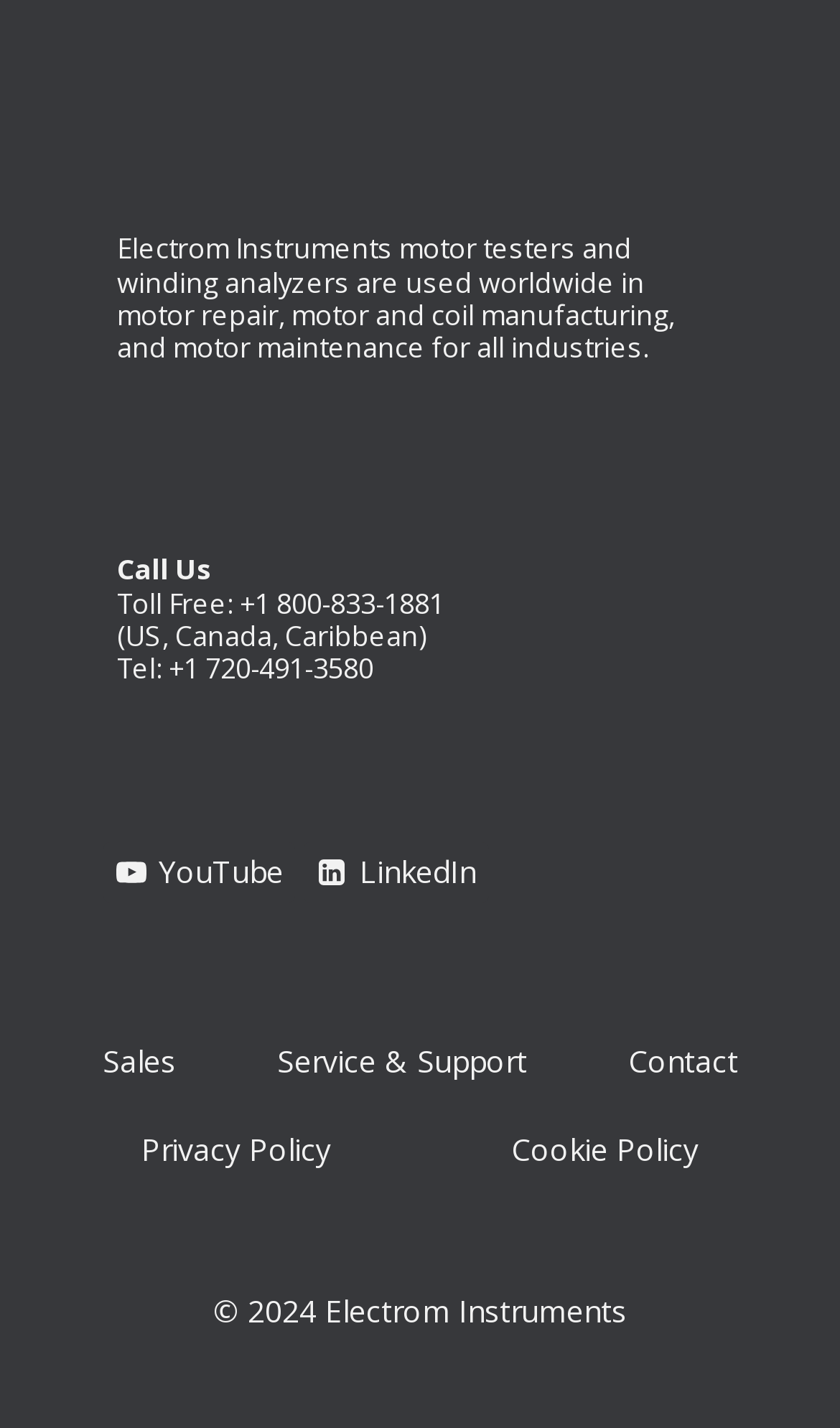Using the format (top-left x, top-left y, bottom-right x, bottom-right y), provide the bounding box coordinates for the described UI element. All values should be floating point numbers between 0 and 1: YouTube YouTube

[0.123, 0.59, 0.352, 0.633]